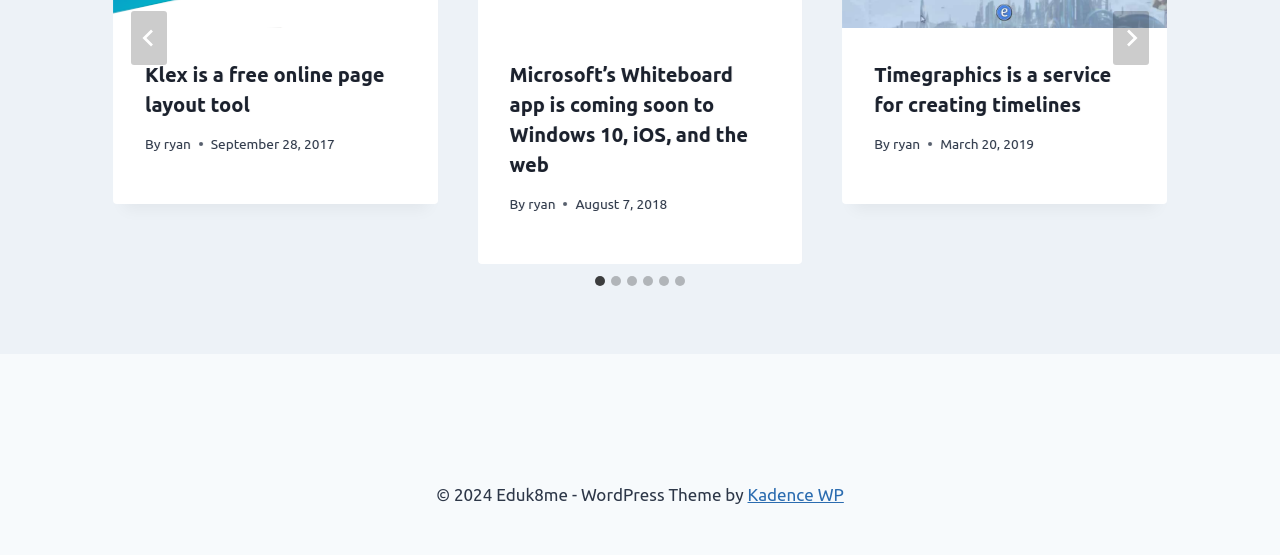From the details in the image, provide a thorough response to the question: How many slides are there?

I counted the number of tabpanels with the role description 'slide' and found 6 of them, which are labeled as '1 of 6', '2 of 6', ..., '6 of 6'.